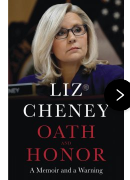What is the dominant color of the book cover's background?
Refer to the image and give a detailed response to the question.

The caption states that the title of the book is rendered in white and red text against a 'dark background', implying that the dominant color of the background is dark.